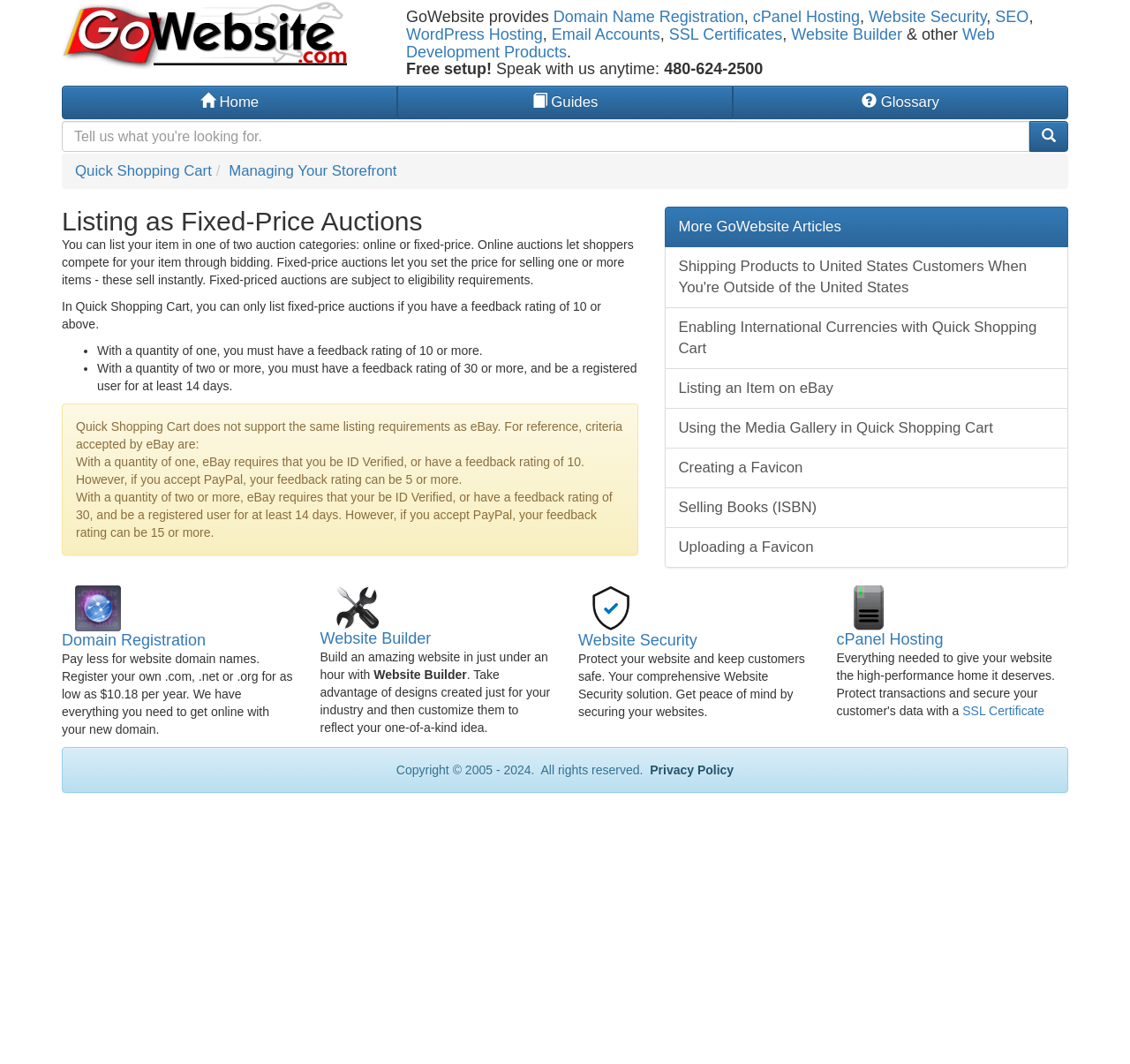Please locate the bounding box coordinates of the element's region that needs to be clicked to follow the instruction: "Search for something". The bounding box coordinates should be provided as four float numbers between 0 and 1, i.e., [left, top, right, bottom].

[0.055, 0.114, 0.911, 0.143]